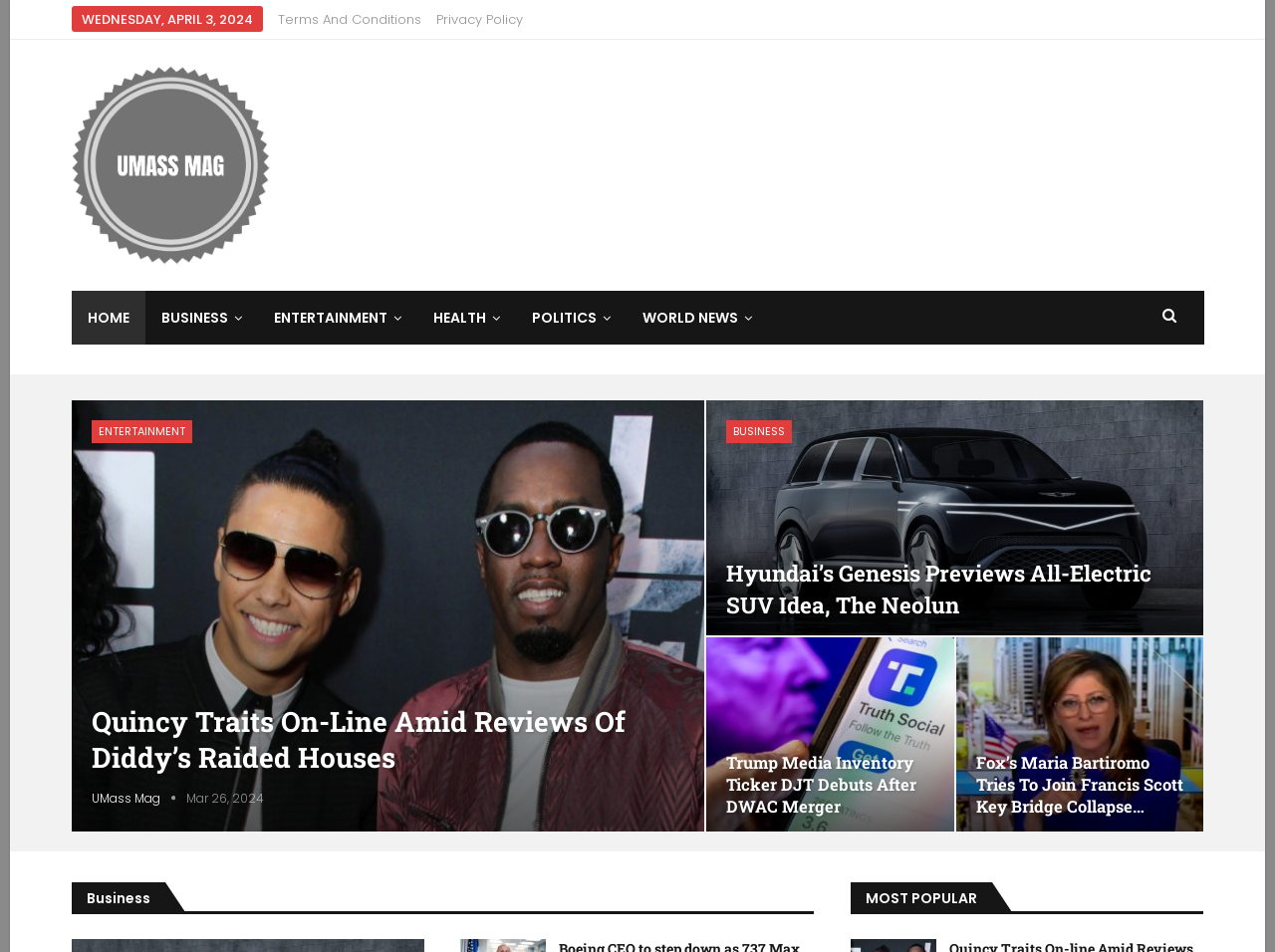Offer a thorough description of the webpage.

This webpage appears to be a news magazine website, with a focus on various topics such as business, entertainment, health, politics, and world news. At the top of the page, there is a header section with links to "Terms And Conditions" and "Privacy Policy" on the right side, and a date "WEDNESDAY, APRIL 3, 2024" on the left side.

Below the header, there is a navigation menu with links to different sections of the website, including "HOME", "BUSINESS", "ENTERTAINMENT", "HEALTH", "POLITICS", and "WORLD NEWS". Each of these links has an icon next to it.

The main content of the page is divided into several articles, each with a heading, a brief summary, and a link to read more. There are four articles in total, with topics ranging from entertainment news to business news. The articles are arranged in a grid layout, with two columns and two rows.

Each article has a heading, a brief summary, and a link to read more. The headings are in a larger font size and are centered above the article content. The summaries are in a smaller font size and are below the headings. The links to read more are below the summaries.

On the right side of the page, there is a section with a heading "Business" and a link to a business-related article. Below this section, there is a section with a heading "MOST POPULAR" and a list of popular articles.

There are several images on the page, including icons next to the navigation links and images within the articles. The images are relatively small and are used to break up the text content.